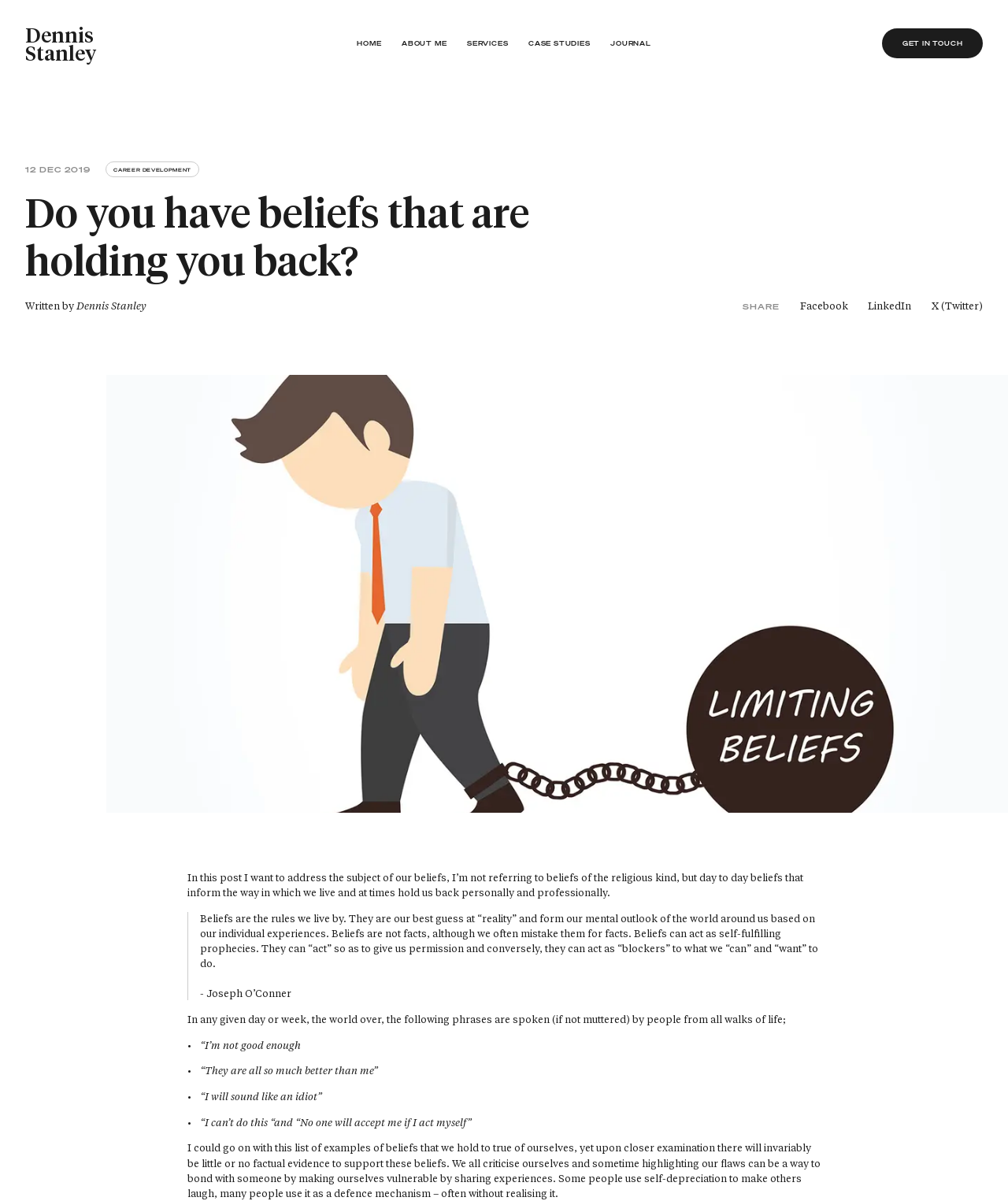Using the provided element description, identify the bounding box coordinates as (top-left x, top-left y, bottom-right x, bottom-right y). Ensure all values are between 0 and 1. Description: Get in touch

[0.875, 0.024, 0.975, 0.048]